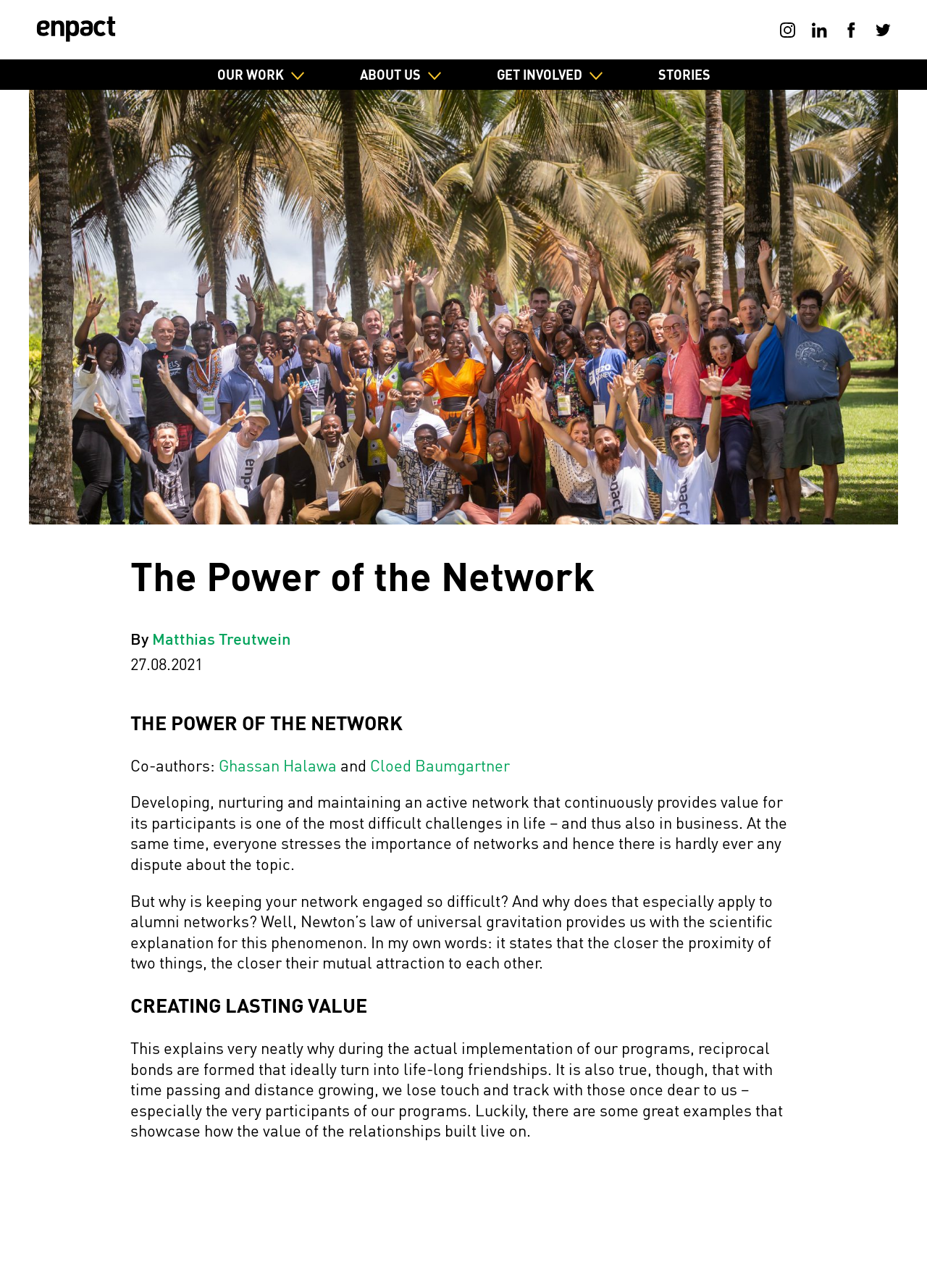What is the relationship between Ghassan Halawa and Cloed Baumgartner?
Look at the image and respond with a one-word or short phrase answer.

Co-authors